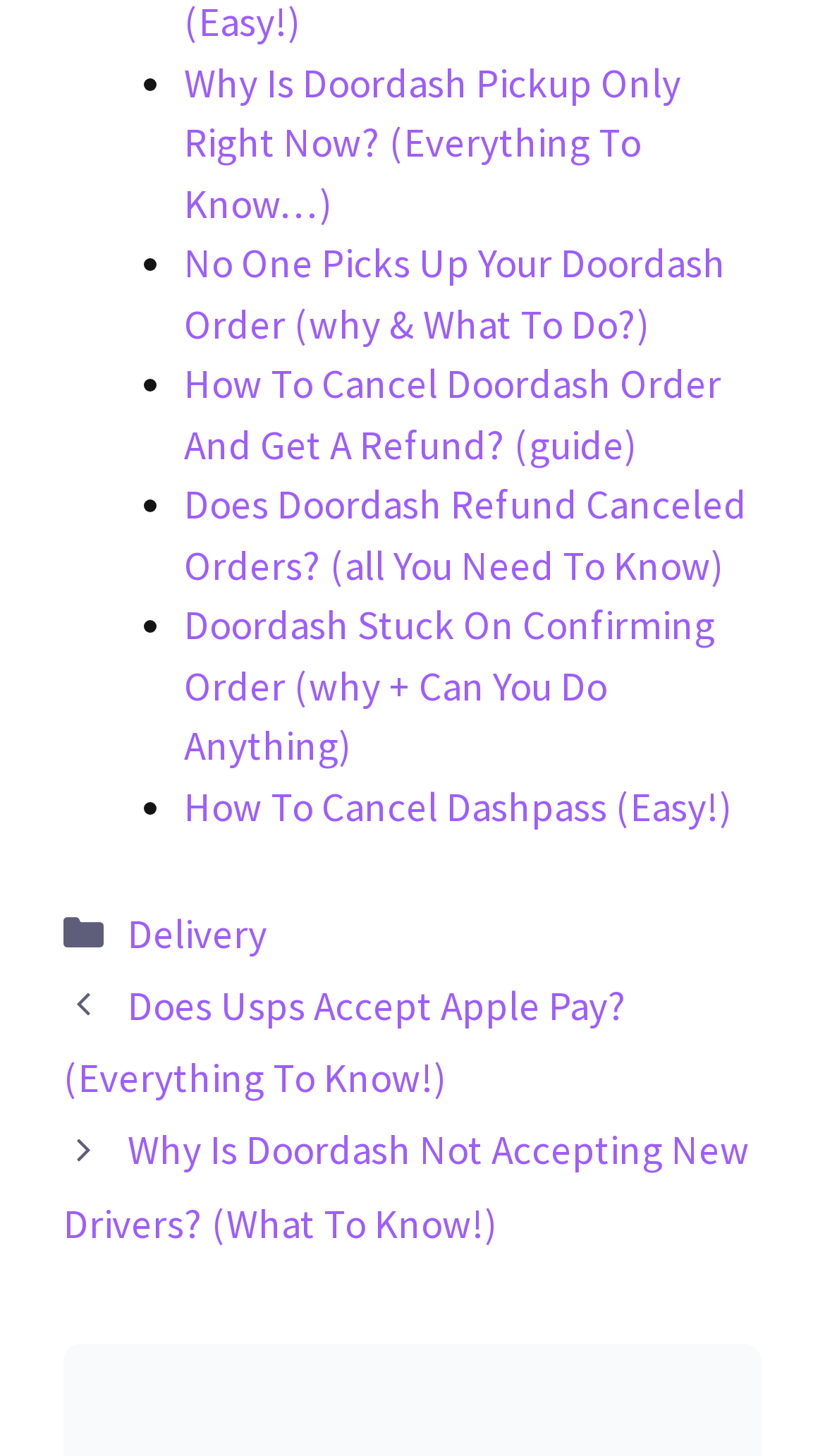Given the description BUY | CHECK PRICES, predict the bounding box coordinates of the UI element. Ensure the coordinates are in the format (top-left x, top-left y, bottom-right x, bottom-right y) and all values are between 0 and 1.

None